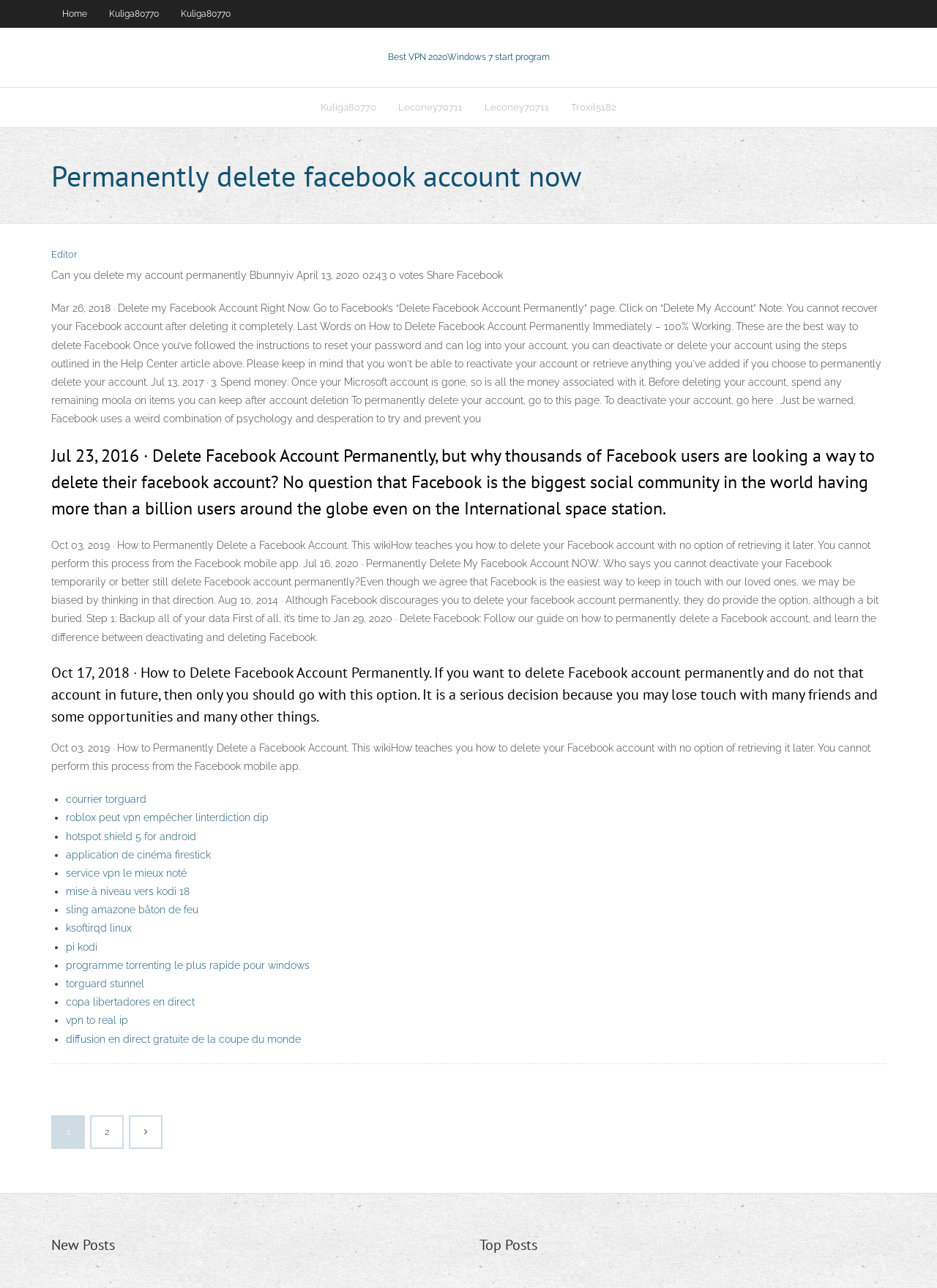Give a short answer to this question using one word or a phrase:
How many navigation options are available?

2